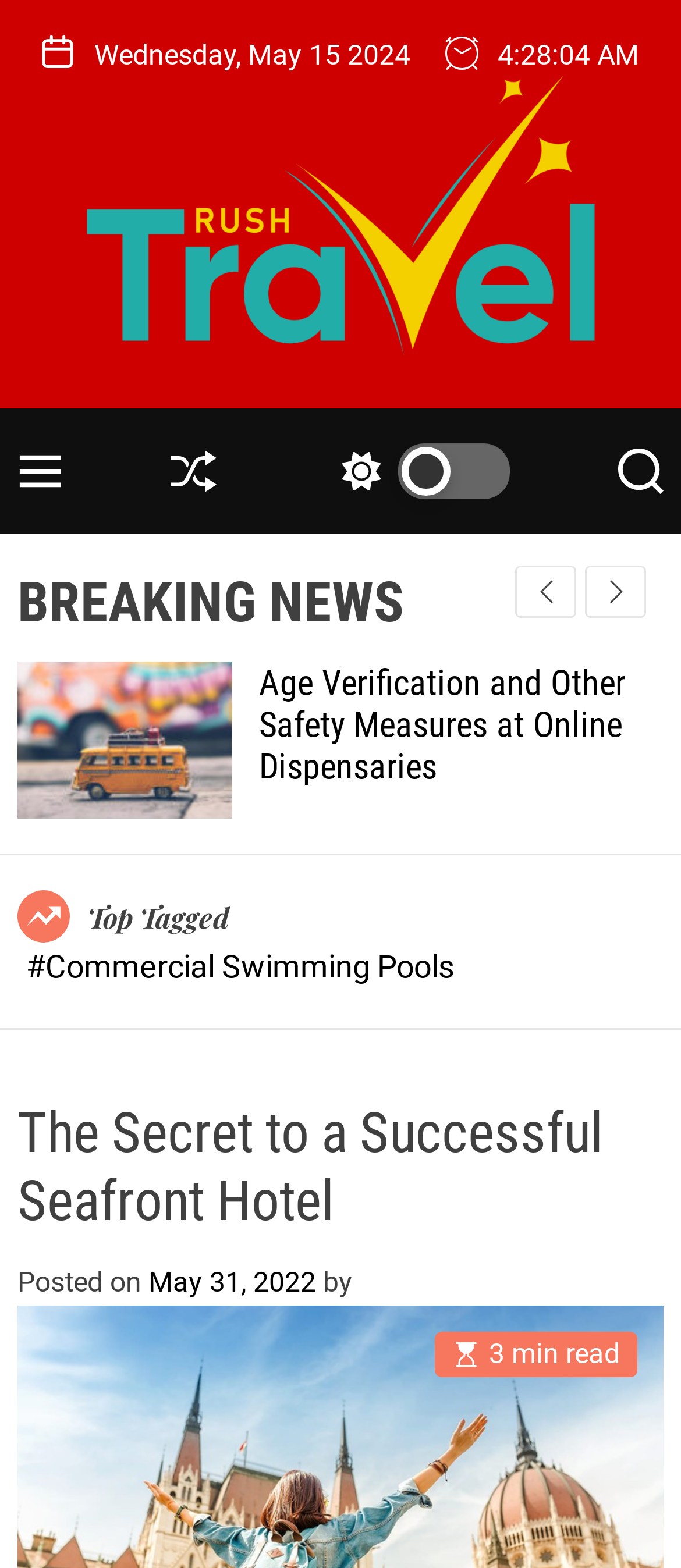Please find the bounding box coordinates of the clickable region needed to complete the following instruction: "Switch to light mode". The bounding box coordinates must consist of four float numbers between 0 and 1, i.e., [left, top, right, bottom].

[0.477, 0.283, 0.749, 0.318]